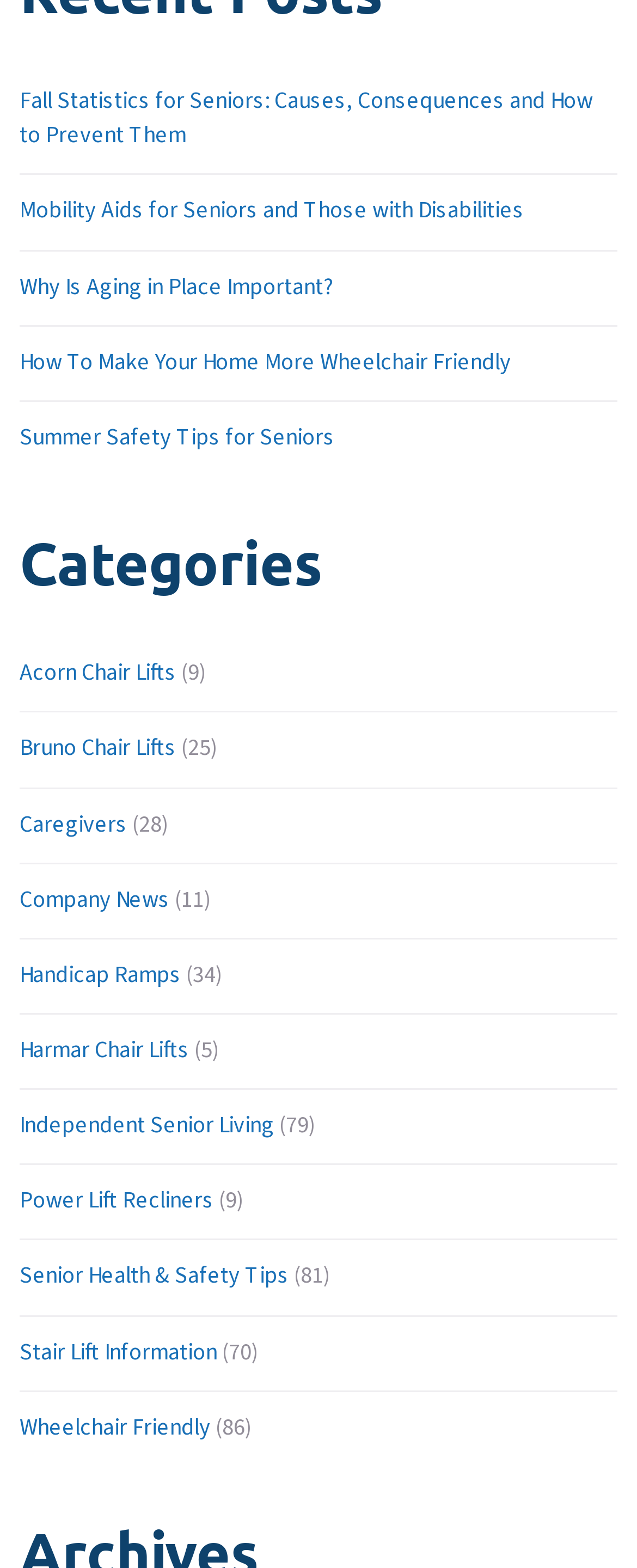Please mark the clickable region by giving the bounding box coordinates needed to complete this instruction: "Close the popup window".

None